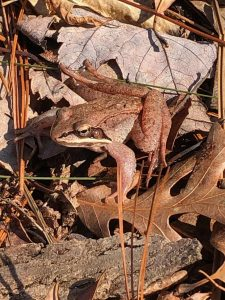Generate a descriptive account of all visible items and actions in the image.

This image showcases a wood frog in its natural habitat, nestled among a bed of fallen leaves and pine needles. The frog's unique coloration, featuring a blend of browns and tans that provide excellent camouflage against the ground, reflects its adaptability to woodland environments. Wood frogs are known for their distinctive black eye masks and can often be found in vernal pools during their breeding season. These areas fill with water in the spring, creating ideal conditions for laying eggs. The scene captures the essence of early spring, when amphibians like the wood frog emerge after months of winter dormancy, ready to migrate to breeding sites. With the presence of dry leaves and twigs, the image evokes a sense of tranquility and the quiet beauty of nature as it awakens from the cold.